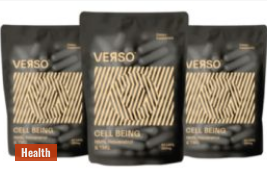What is the design style of the pouches?
Answer the question with a single word or phrase by looking at the picture.

Modern and minimalist